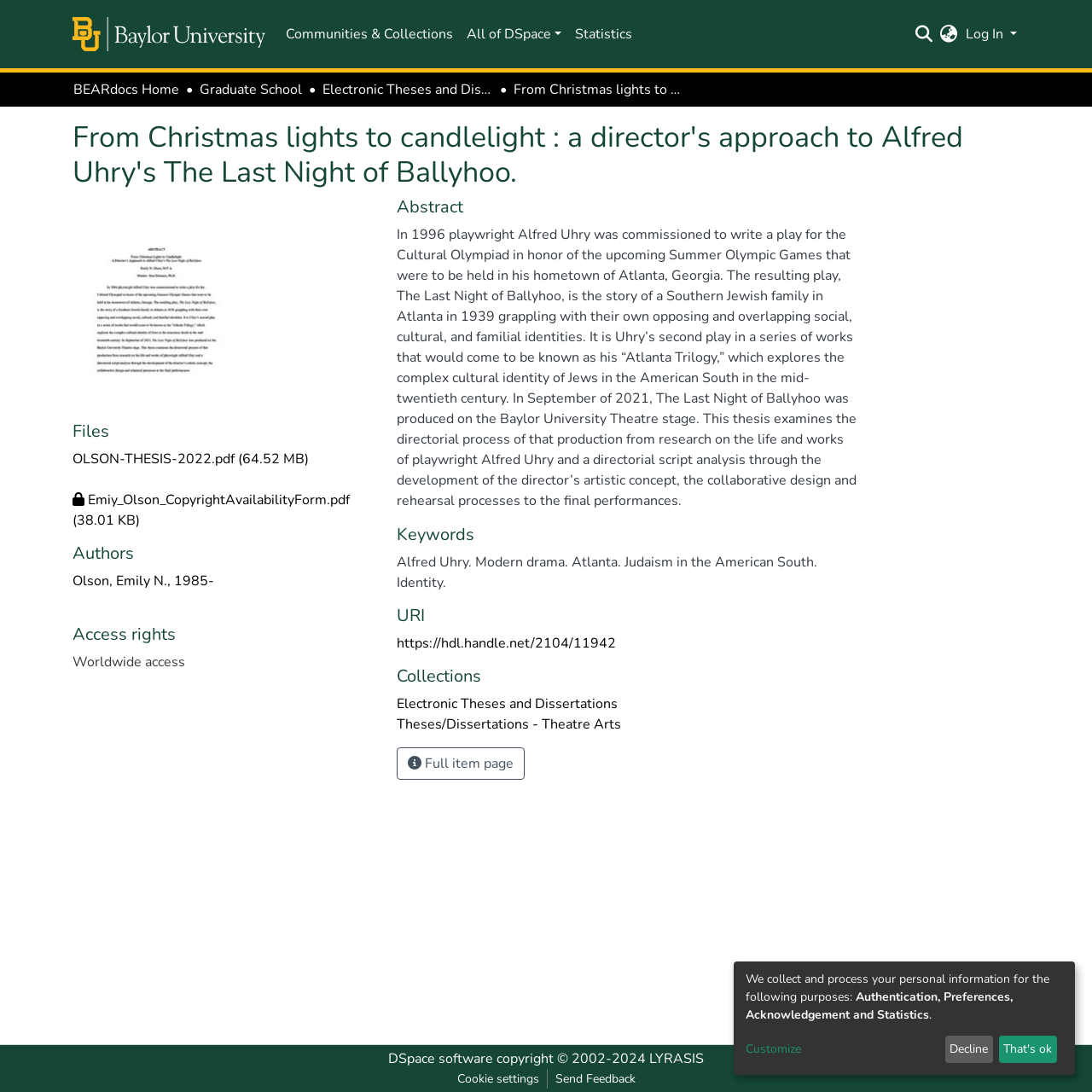What is the size of the PDF file?
Refer to the screenshot and respond with a concise word or phrase.

64.52 MB